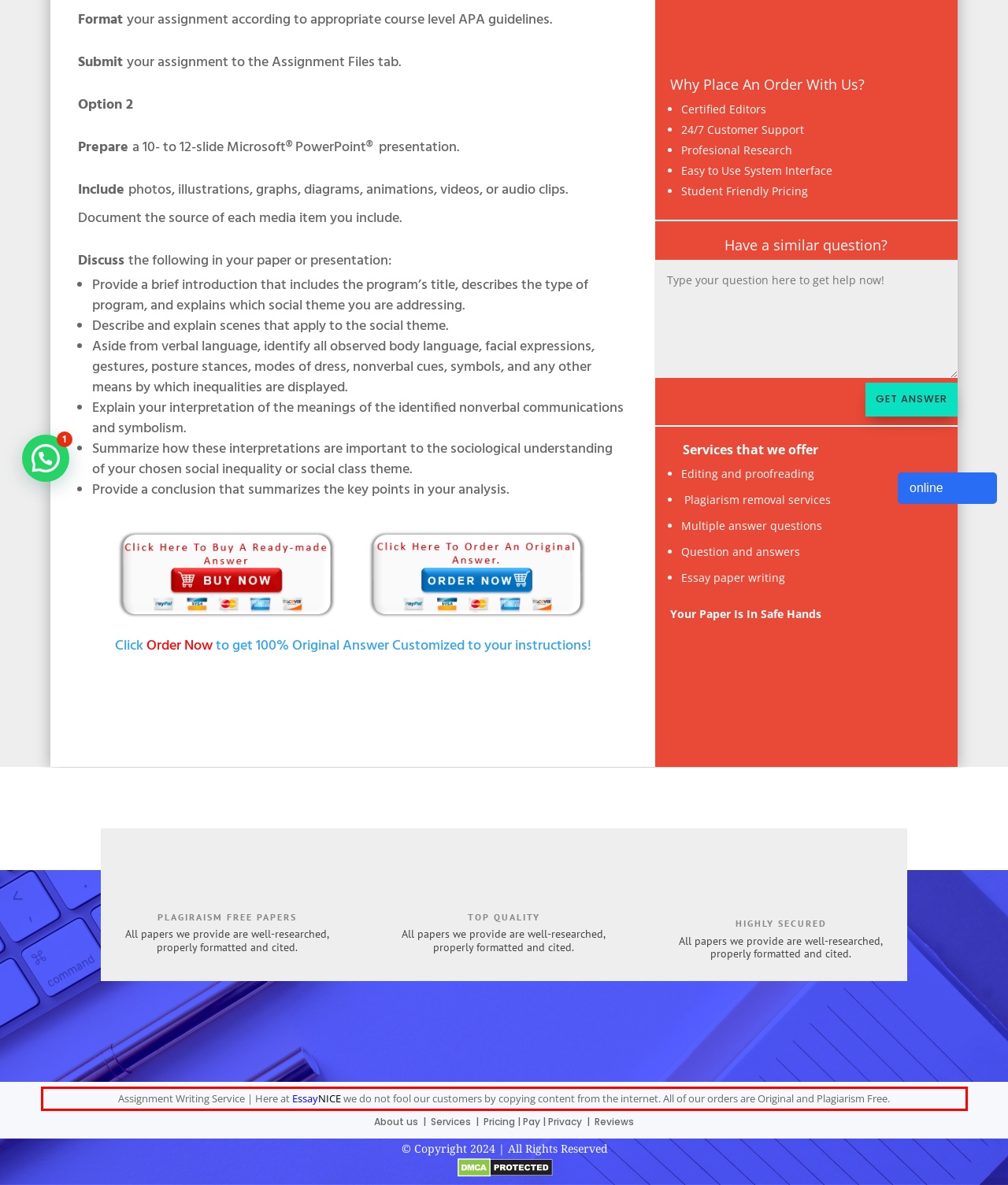Please look at the webpage screenshot and extract the text enclosed by the red bounding box.

Assignment Writing Service | Here at EssayNICE we do not fool our customers by copying content from the internet. All of our orders are Original and Plagiarism Free.